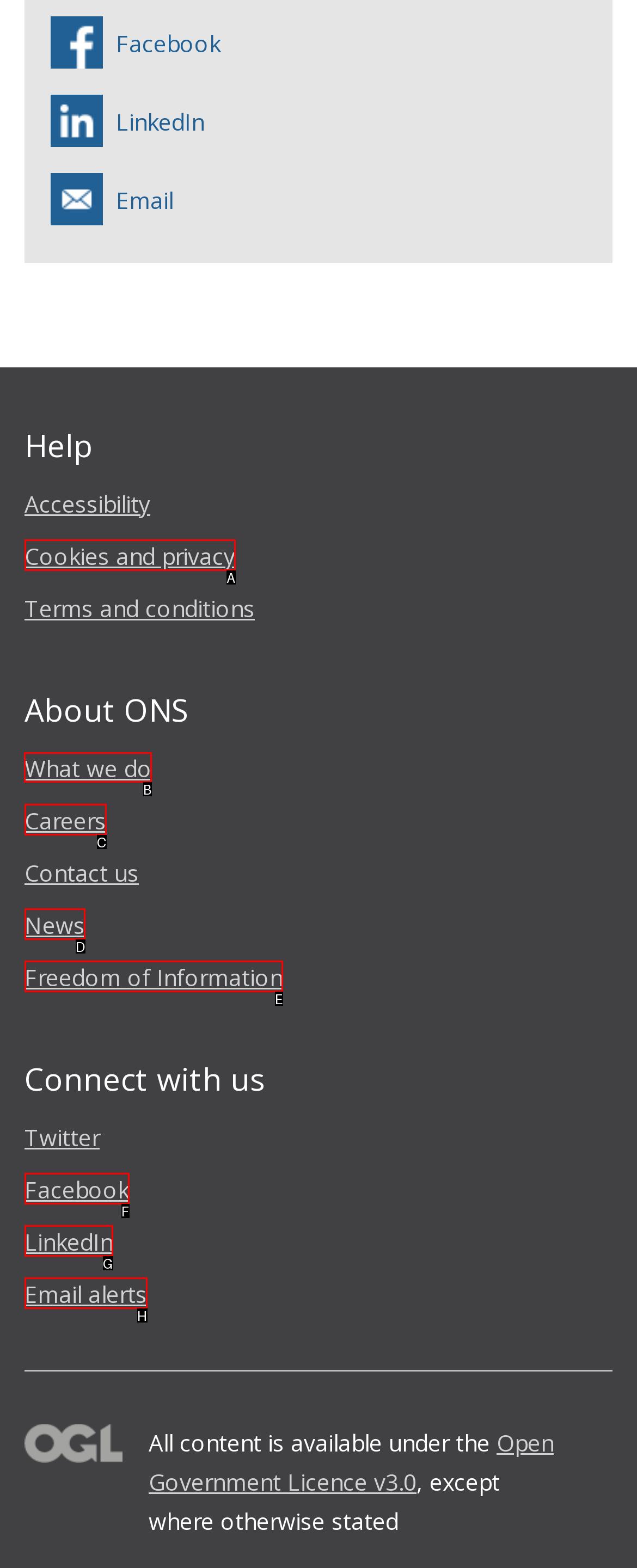Point out the specific HTML element to click to complete this task: Learn about 'What we do' Reply with the letter of the chosen option.

B